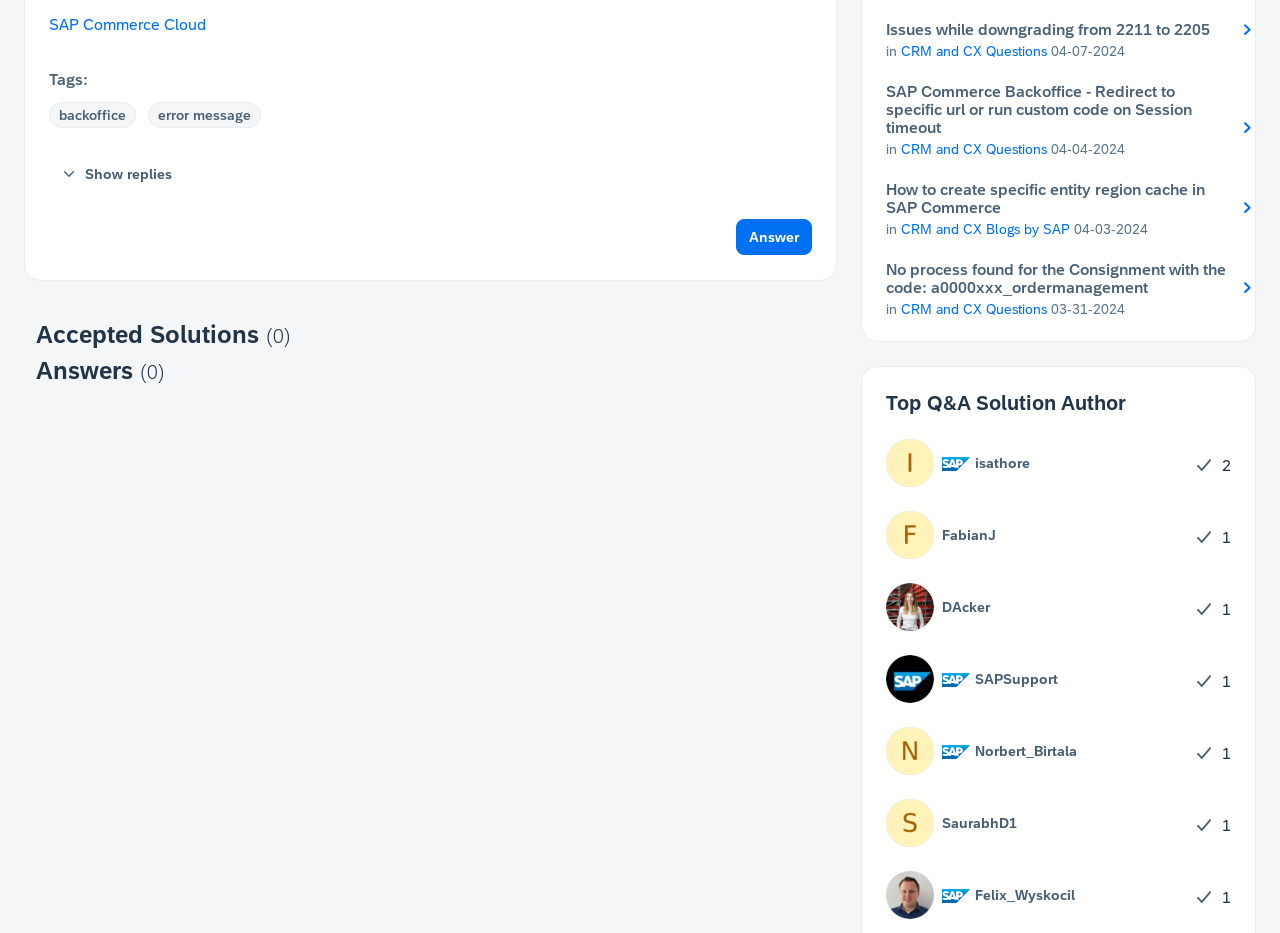Locate the bounding box coordinates of the clickable region to complete the following instruction: "View Issues while downgrading from 2211 to 2205."

[0.692, 0.023, 0.962, 0.042]